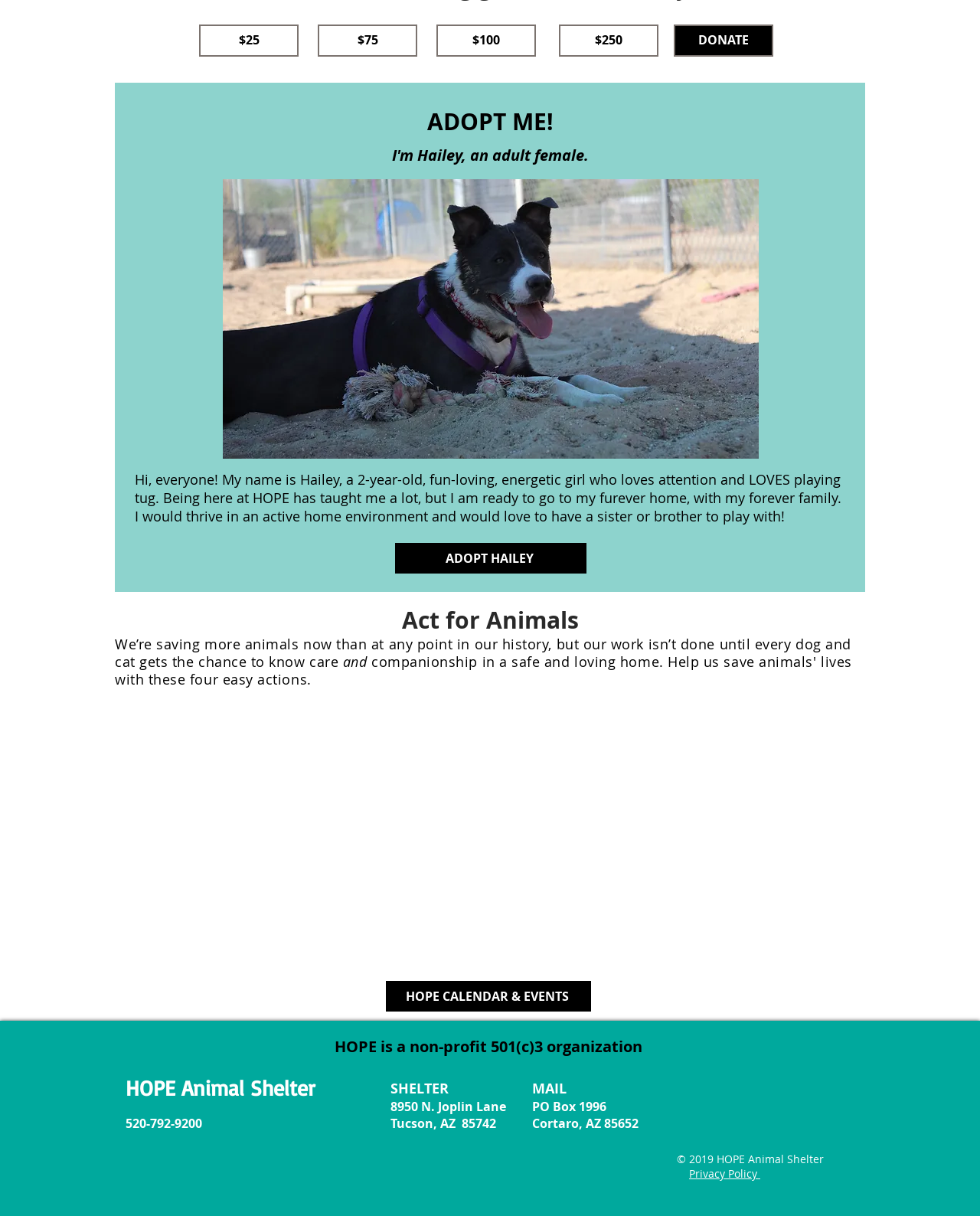Identify the bounding box for the described UI element: "HOPE CALENDAR & EVENTS".

[0.394, 0.807, 0.603, 0.832]